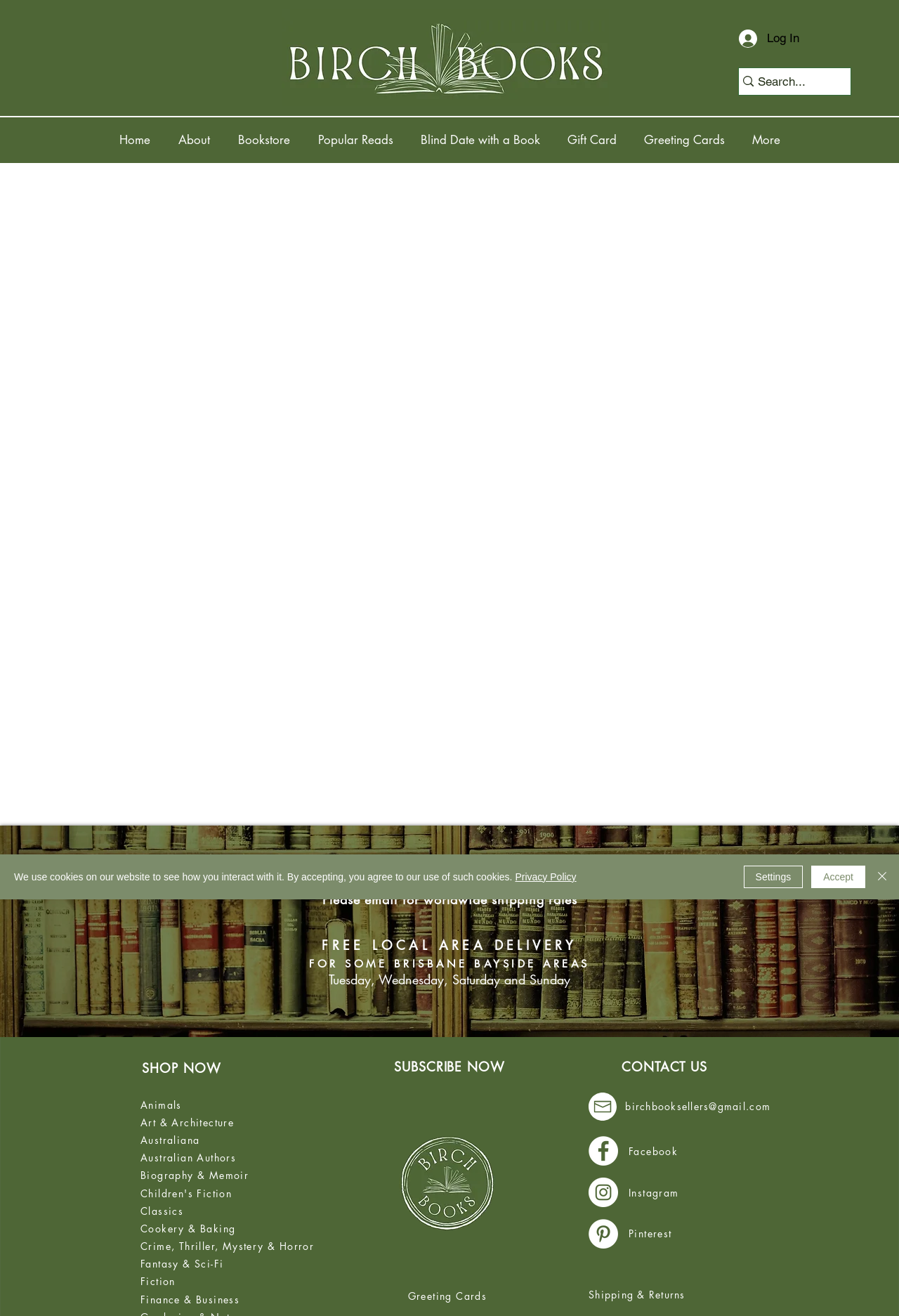Please indicate the bounding box coordinates for the clickable area to complete the following task: "Click the Log In button". The coordinates should be specified as four float numbers between 0 and 1, i.e., [left, top, right, bottom].

[0.811, 0.019, 0.886, 0.04]